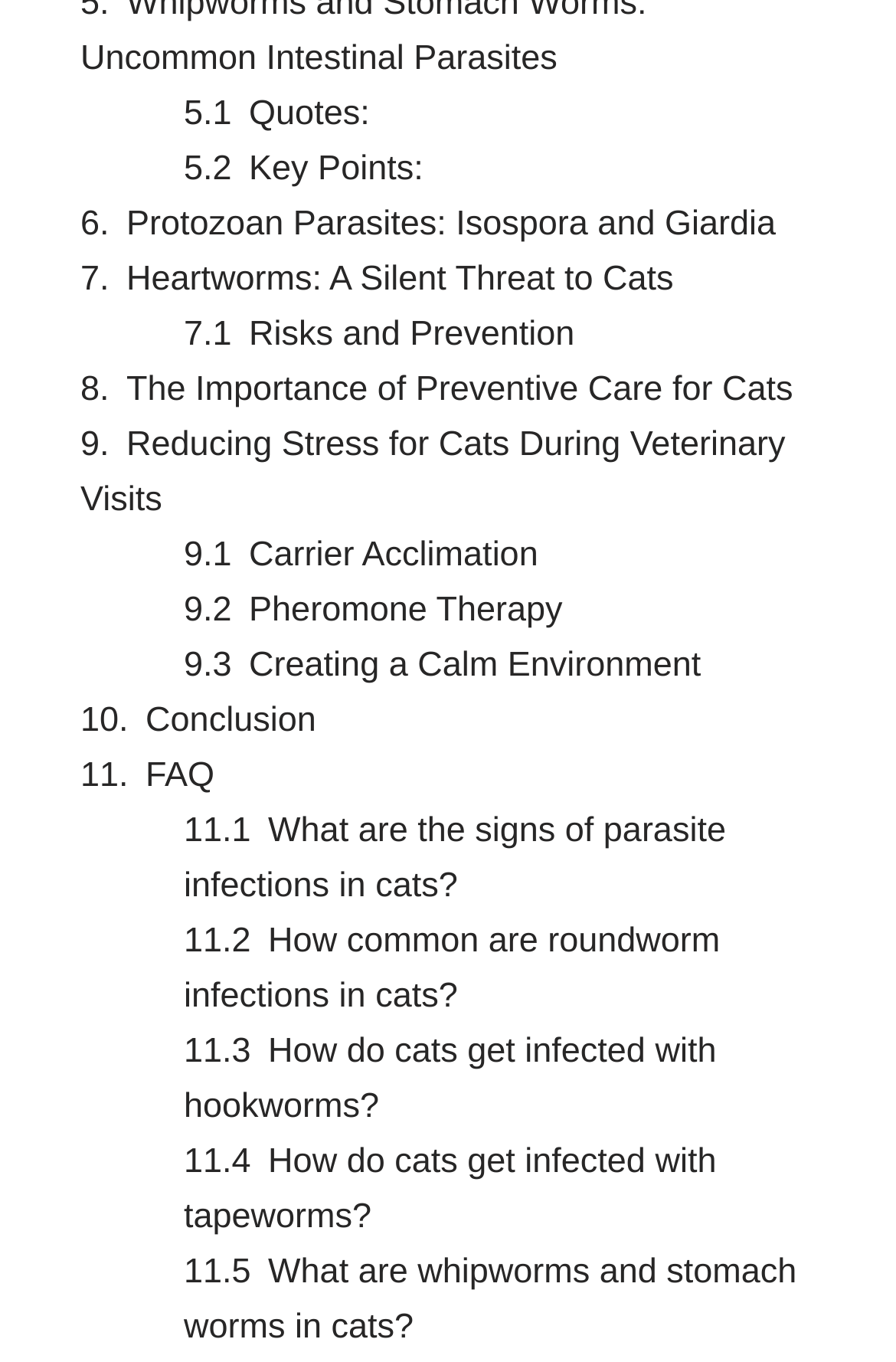Please identify the bounding box coordinates of the area that needs to be clicked to follow this instruction: "Get answers to frequently asked questions".

[0.162, 0.555, 0.239, 0.584]